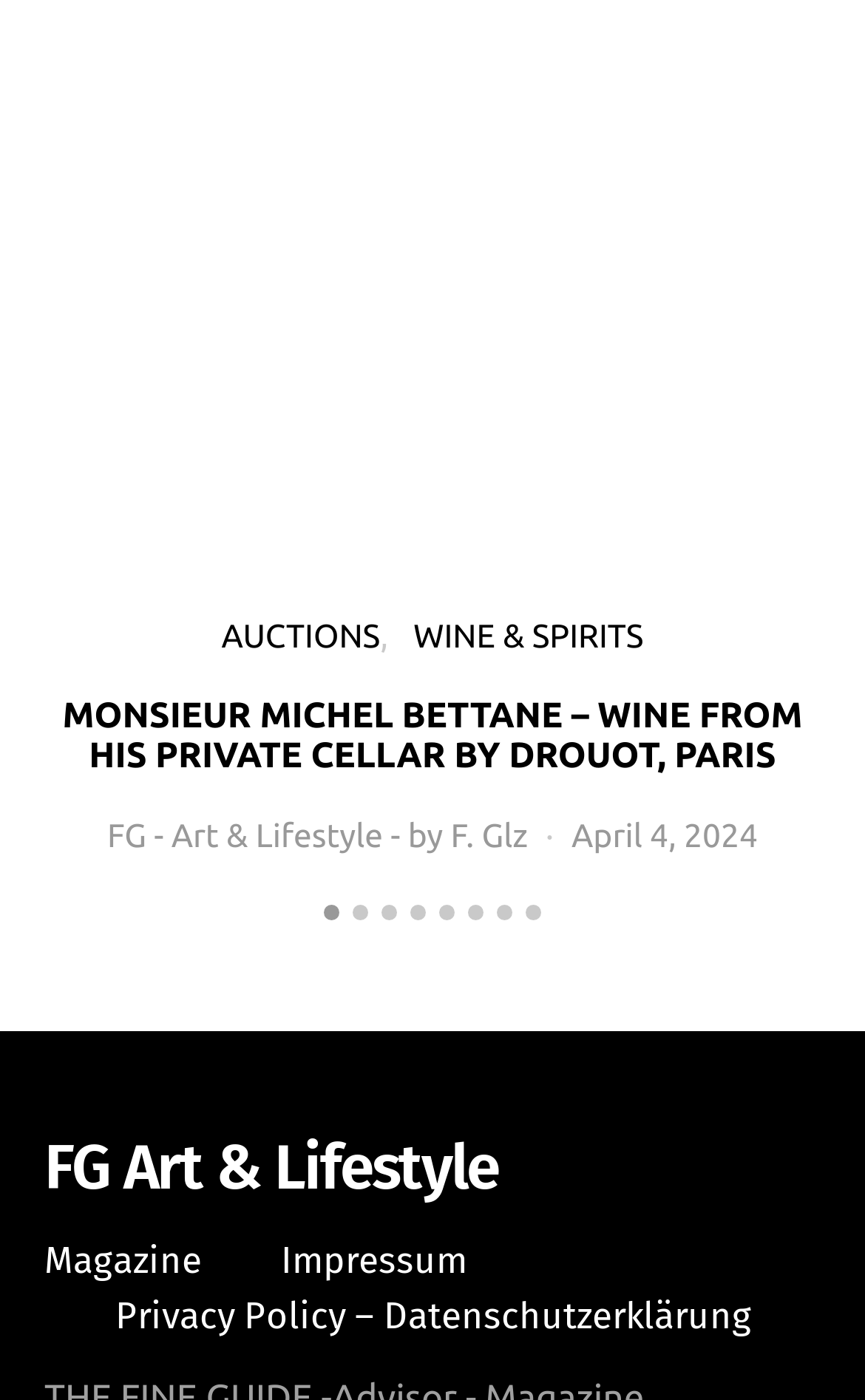Determine the bounding box coordinates of the clickable region to execute the instruction: "Explore wine and spirits". The coordinates should be four float numbers between 0 and 1, denoted as [left, top, right, bottom].

[0.478, 0.441, 0.744, 0.468]